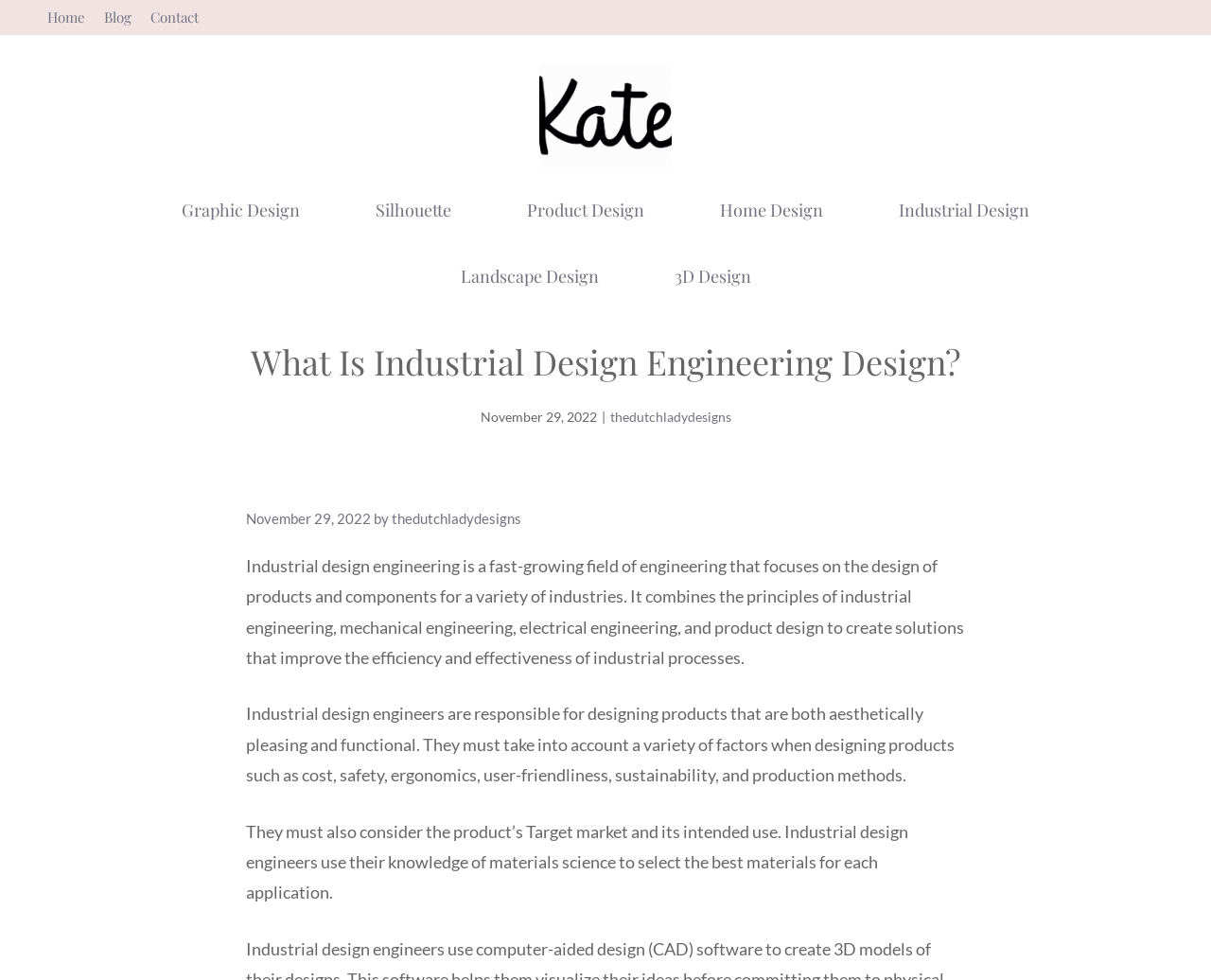What is the name of the website?
Examine the webpage screenshot and provide an in-depth answer to the question.

I determined the name of the website by looking at the link 'The Dutch Lady Designs' in the banner section, which is likely to be the website's title or logo.